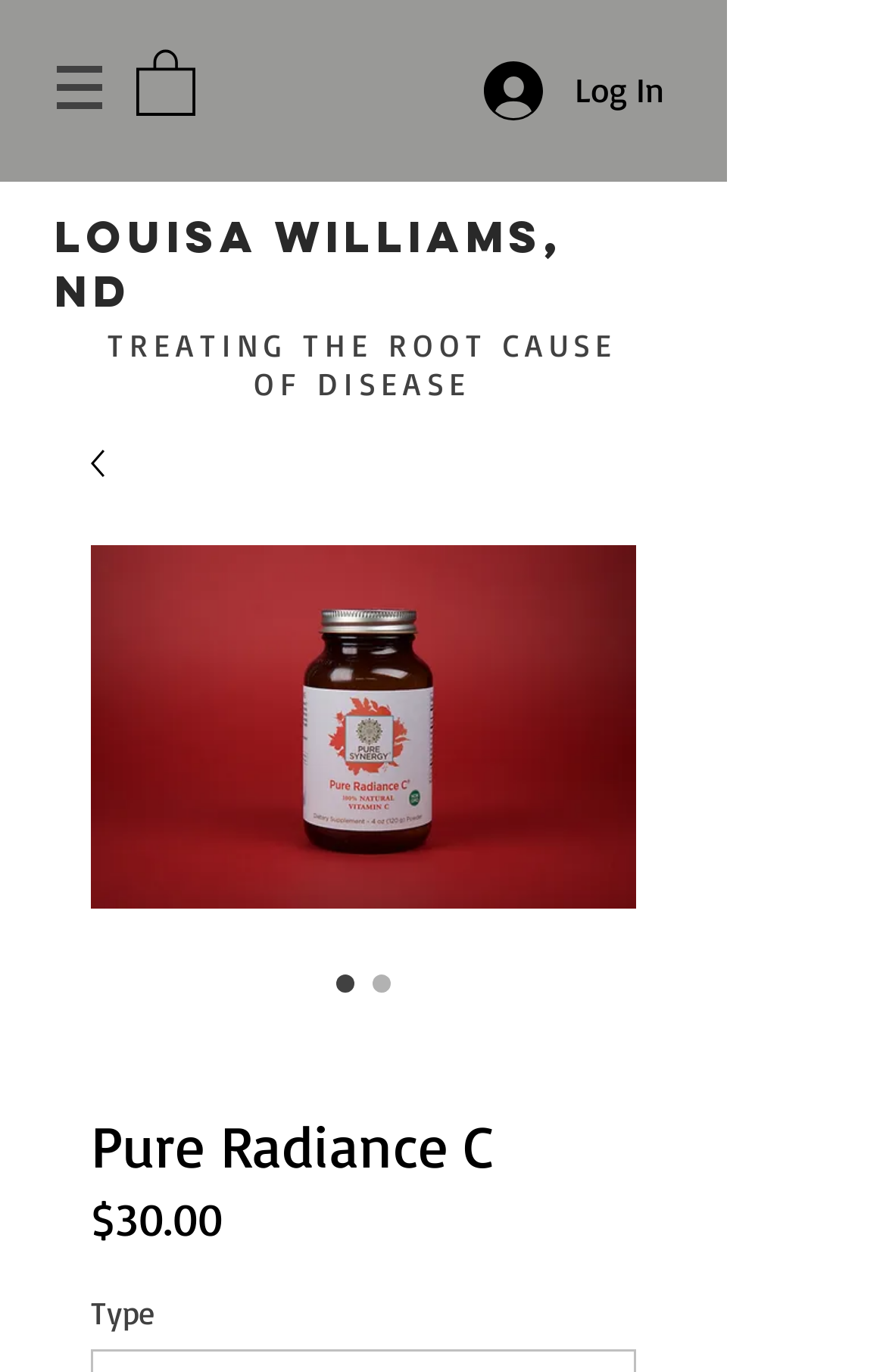Write an extensive caption that covers every aspect of the webpage.

The webpage is about Pure Radiance C, a product related to vitamin C. At the top left, there is a navigation menu labeled "Site" with a button that has a popup menu. Next to it, there is a link with an image. On the top right, there is a "Log In" button with an image.

Below the navigation menu, there is a heading that reads "Louisa Williams, ND". Underneath, there is a static text that says "TREATING THE ROOT CAUSE OF DISEASE". This text is accompanied by a link with an image and another image labeled "Pure Radiance C".

Further down, there are two radio buttons, both labeled "Pure Radiance C", with one of them being checked. Below the radio buttons, there is a heading that also reads "Pure Radiance C". Next to it, there are two static texts, one showing the price "$30.00" and the other labeled "Price". At the bottom, there is another static text labeled "Type".